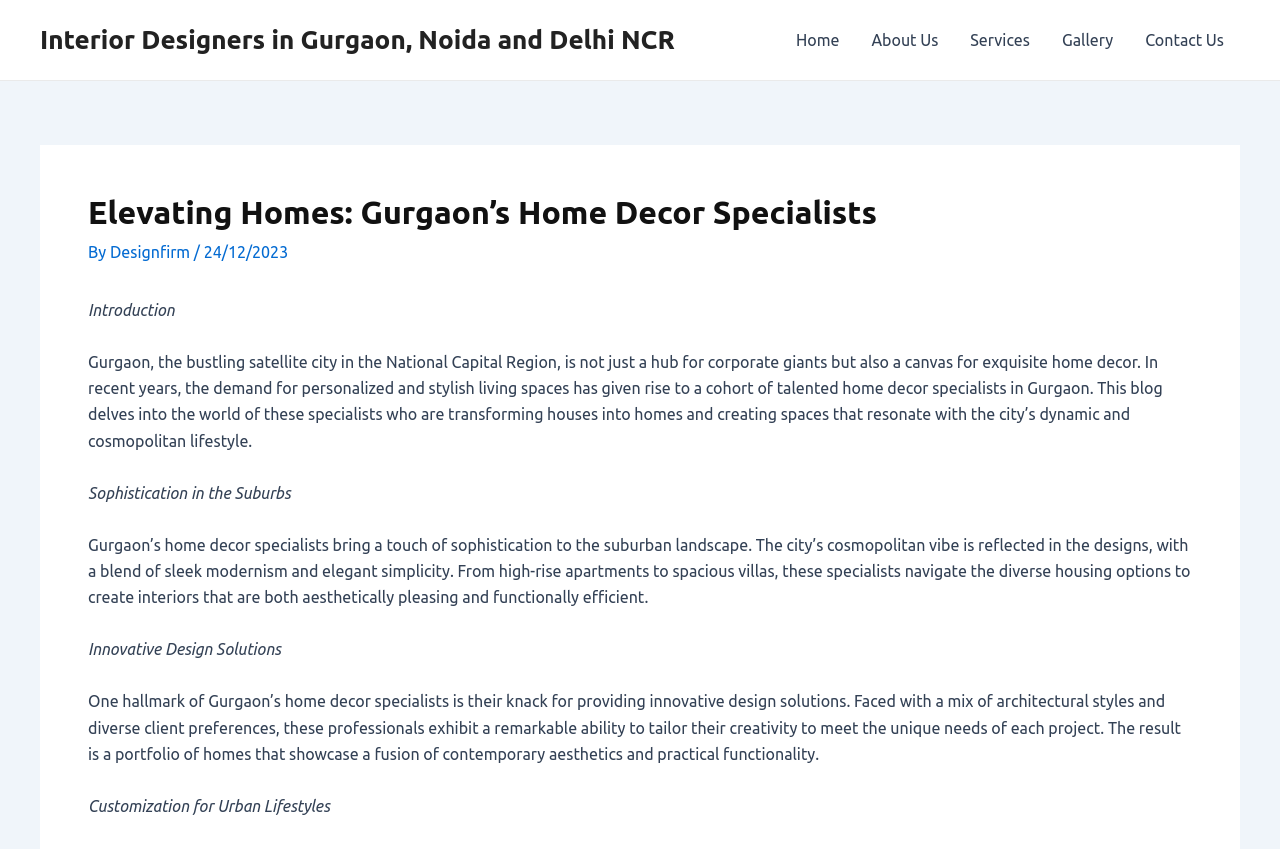Locate the bounding box coordinates of the UI element described by: "Contact Us". Provide the coordinates as four float numbers between 0 and 1, formatted as [left, top, right, bottom].

[0.882, 0.0, 0.969, 0.094]